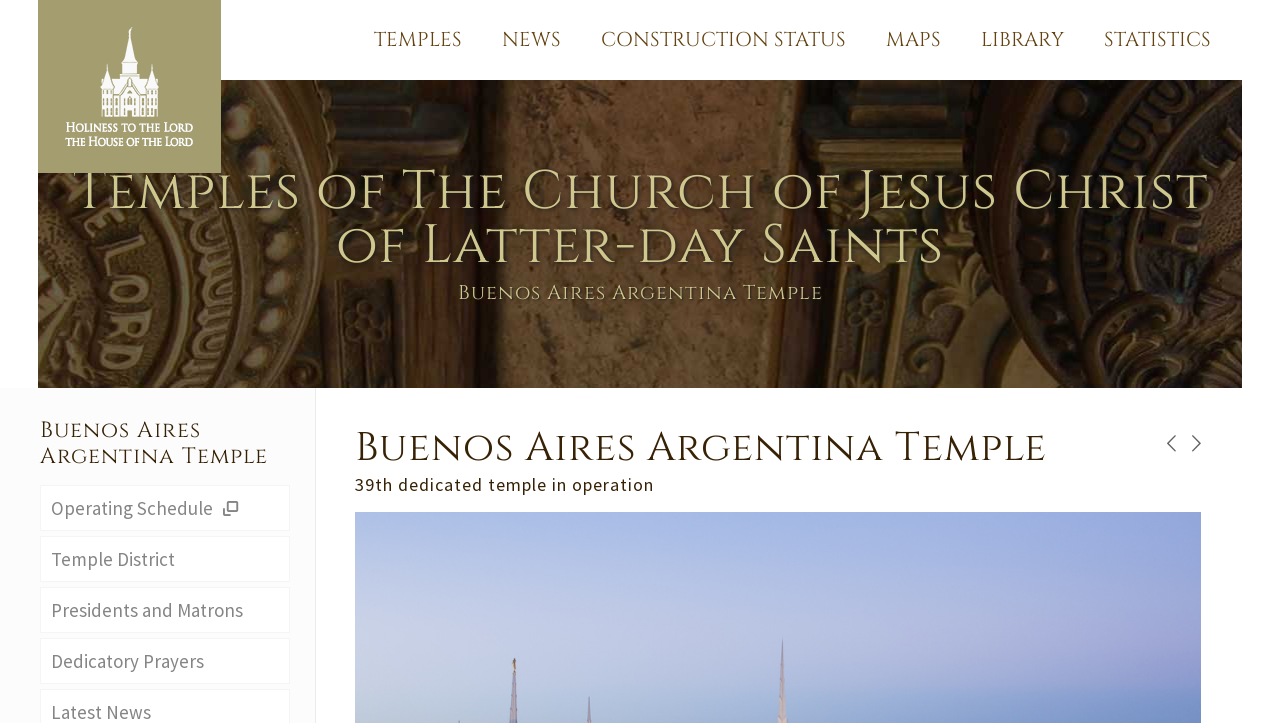Summarize the contents and layout of the webpage in detail.

The webpage is about the Buenos Aires Argentina Temple of The Church of Jesus Christ of Latter-day Saints. At the top left corner, there is a logo of ChurchofJesusChristTemples.org, which is also a clickable link. To the right of the logo, there are six navigation links: TEMPLES, NEWS, CONSTRUCTION STATUS, MAPS, LIBRARY, and STATISTICS, arranged horizontally.

Below the navigation links, there are two headings: "Temples of The Church of Jesus Christ of Latter-day Saints" and "Buenos Aires Argentina Temple", which are centered on the page. 

Further down, there is a section dedicated to the Buenos Aires Argentina Temple, with a heading "Buenos Aires Argentina Temple" and a subheading "39th dedicated temple in operation". Within this section, there are five links: "Buenos Aires Argentina Temple", "Operating Schedule", "Temple District", "Presidents and Matrons", and "Dedicatory Prayers", arranged vertically on the left side of the page.